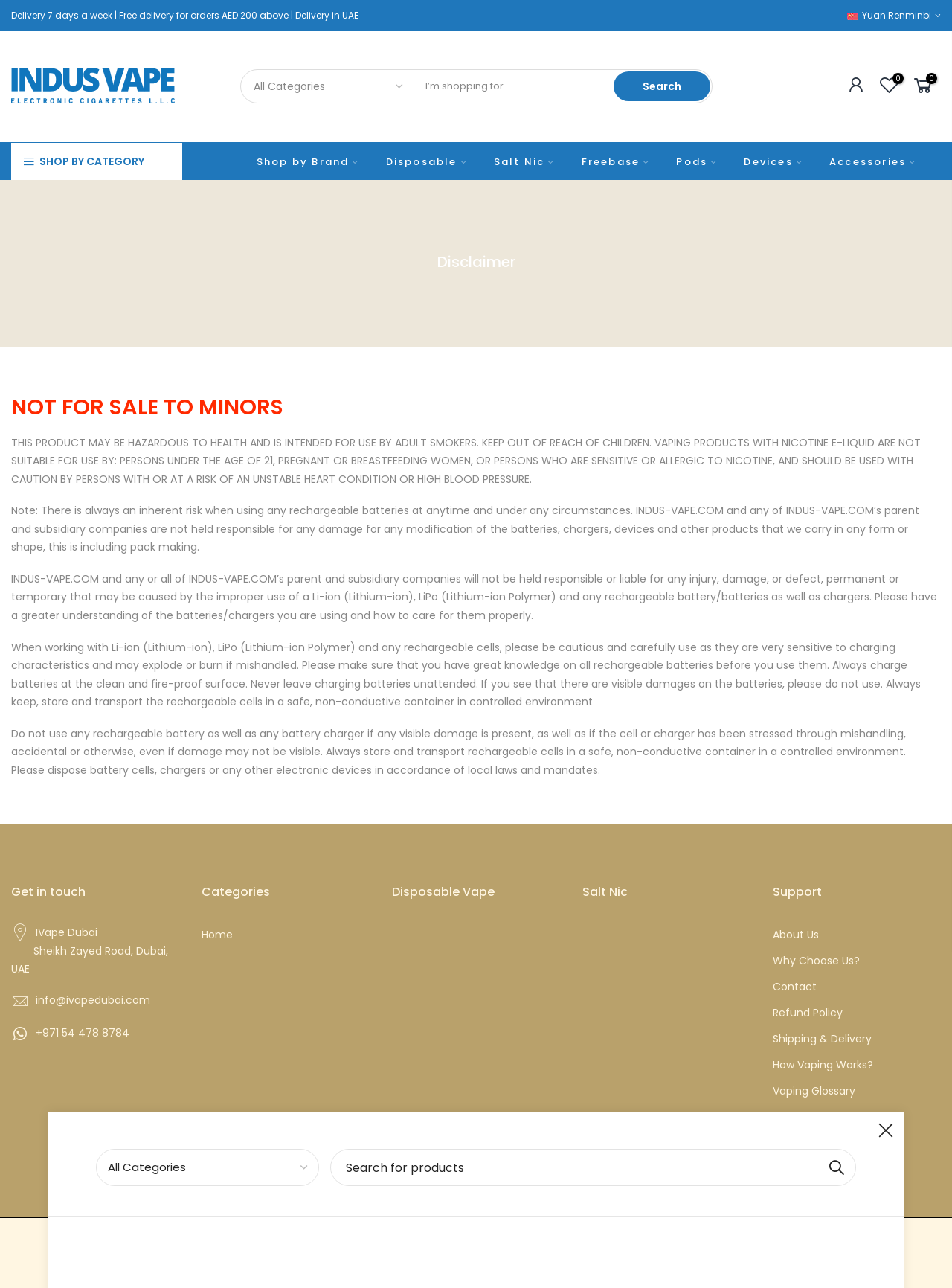Using the provided element description: "Privacy Policy", determine the bounding box coordinates of the corresponding UI element in the screenshot.

[0.812, 0.861, 0.885, 0.873]